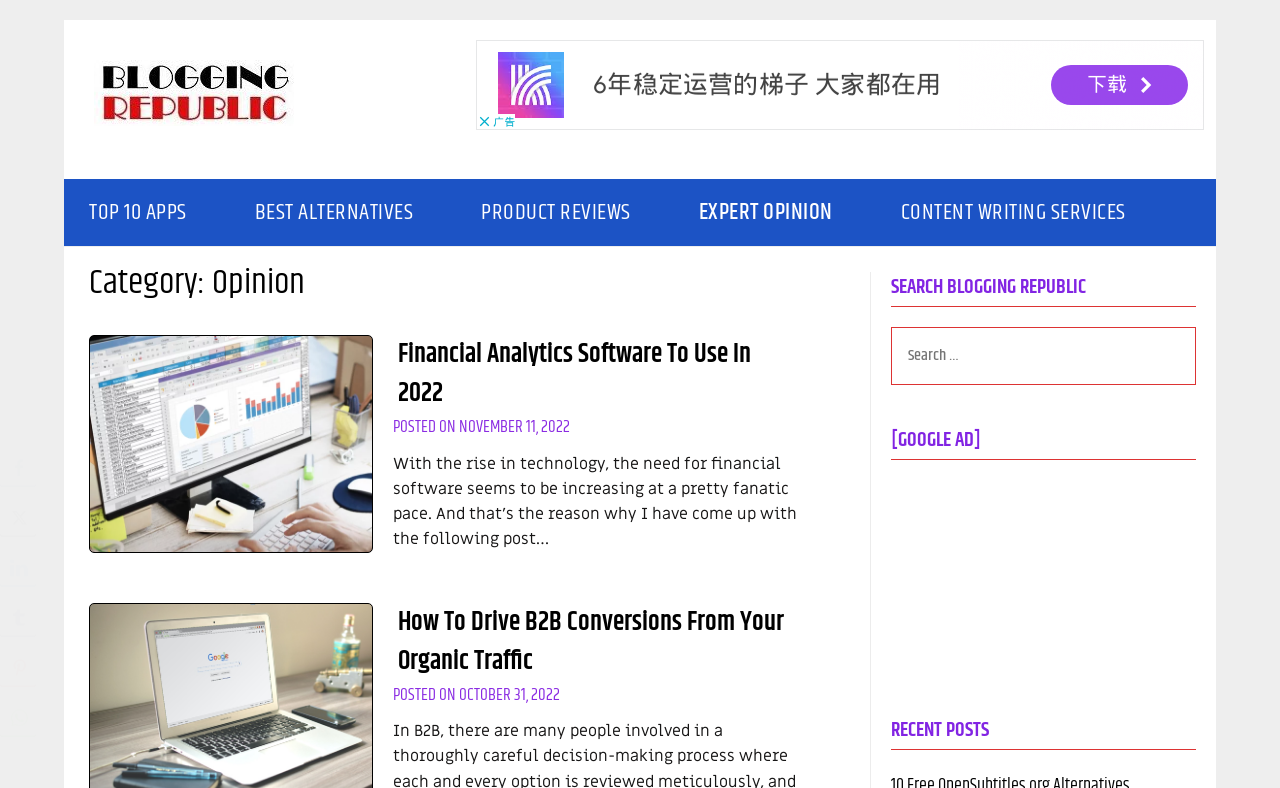Use the information in the screenshot to answer the question comprehensively: How many articles are displayed on the current webpage?

I counted the number of articles by looking at the structure of the webpage. There are two articles, one with the heading 'Financial Analytics Software To Use In 2022' and another with the heading 'How To Drive B2B Conversions From Your Organic Traffic'.